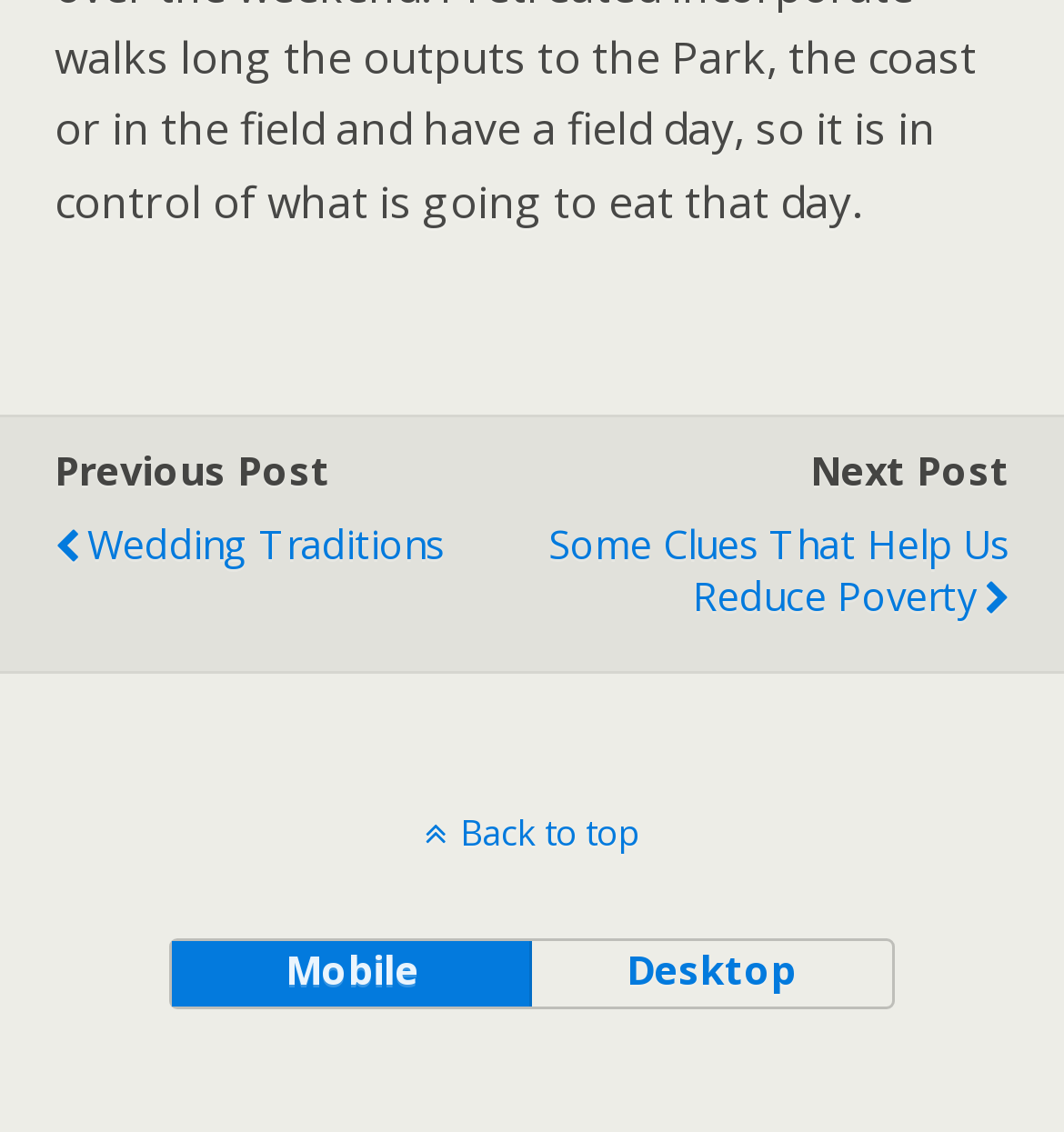What is the previous post about?
Give a thorough and detailed response to the question.

I found the link 'Wedding Traditions' next to the 'Previous Post' text, which suggests that the previous post is about wedding traditions.